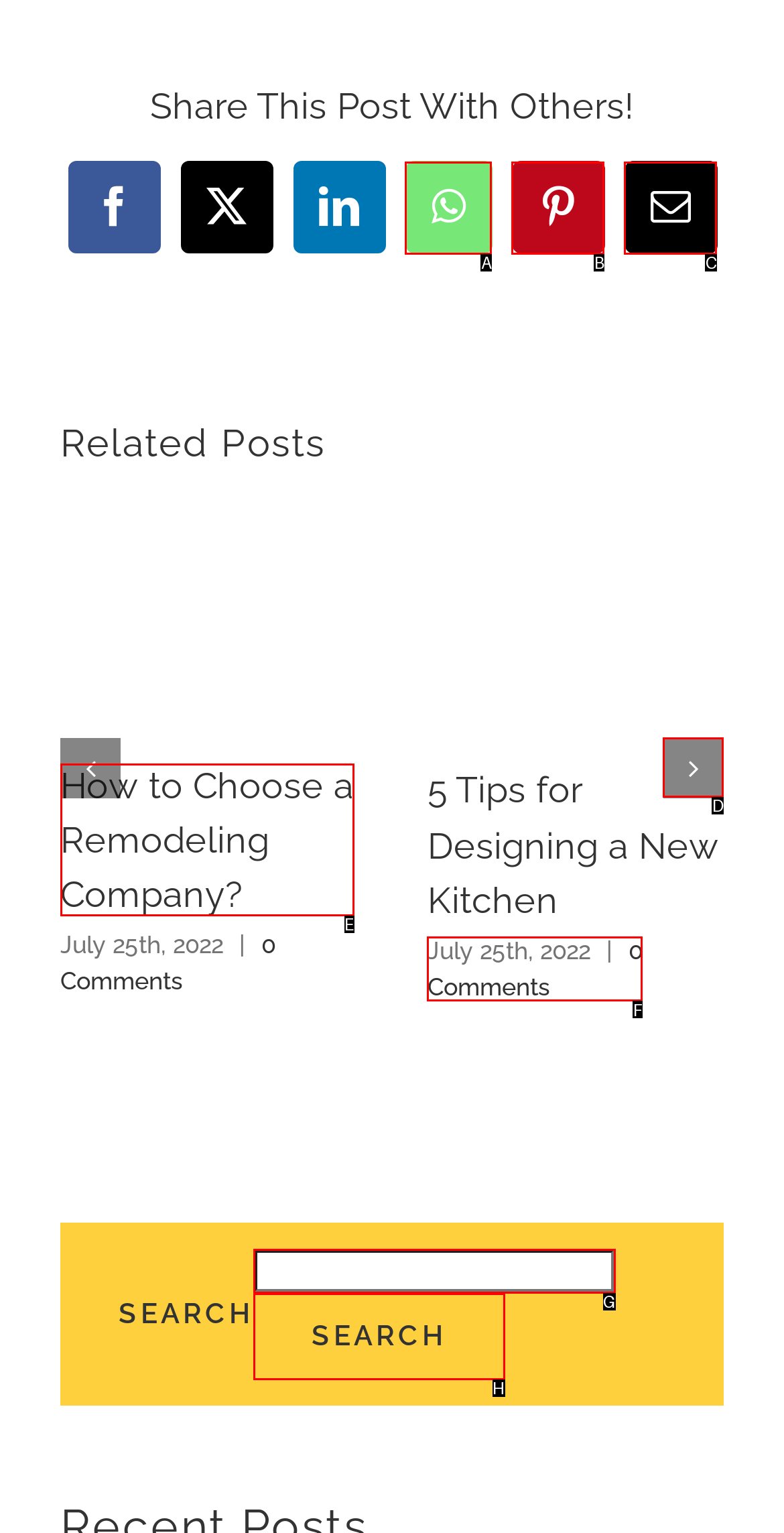Determine which UI element I need to click to achieve the following task: Go to the next slide Provide your answer as the letter of the selected option.

D